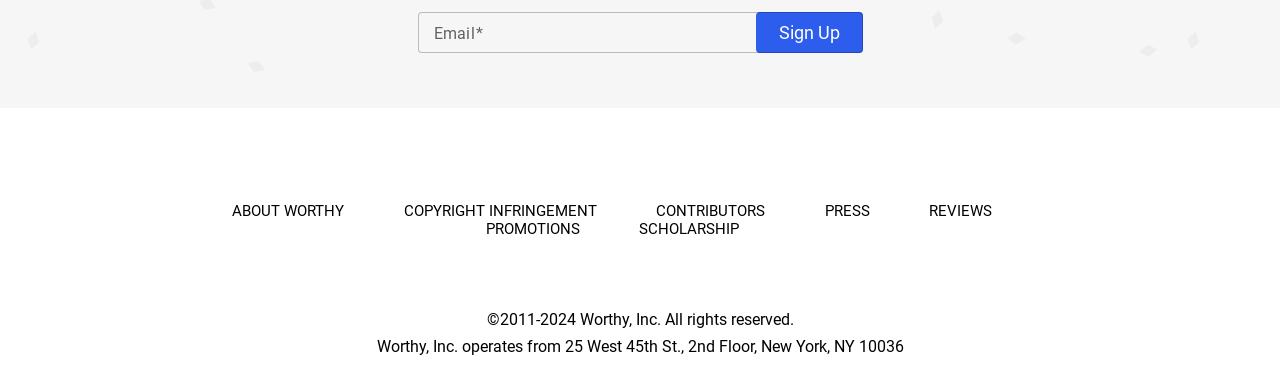What is the address of Worthy, Inc.?
Answer with a single word or phrase, using the screenshot for reference.

25 West 45th St., 2nd Floor, New York, NY 10036